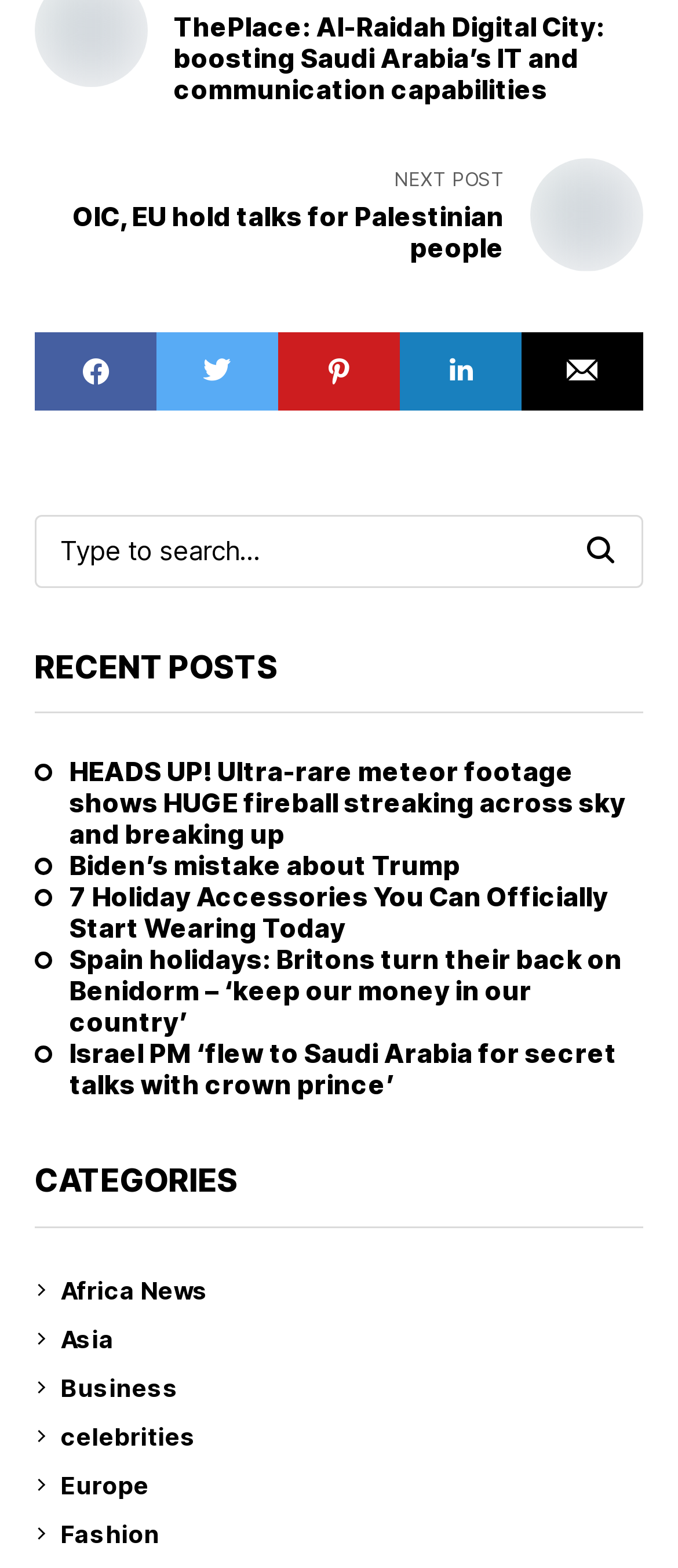Please find the bounding box coordinates of the element that you should click to achieve the following instruction: "View recent posts". The coordinates should be presented as four float numbers between 0 and 1: [left, top, right, bottom].

[0.051, 0.414, 0.949, 0.438]